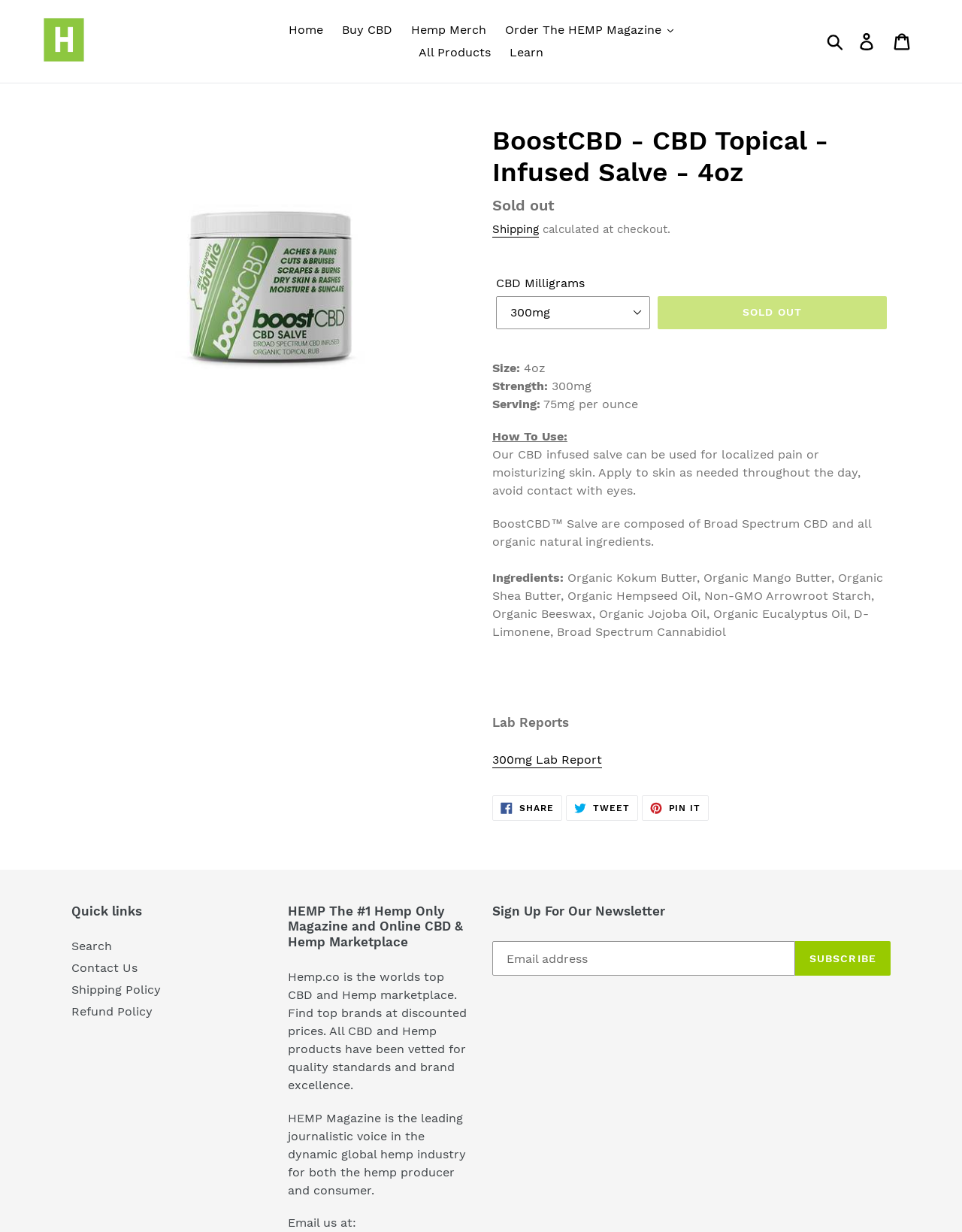What is the product name?
Answer the question in a detailed and comprehensive manner.

I found the product name by looking at the main heading of the webpage, which is 'BoostCBD - CBD Topical - Infused Salve - 4oz'.